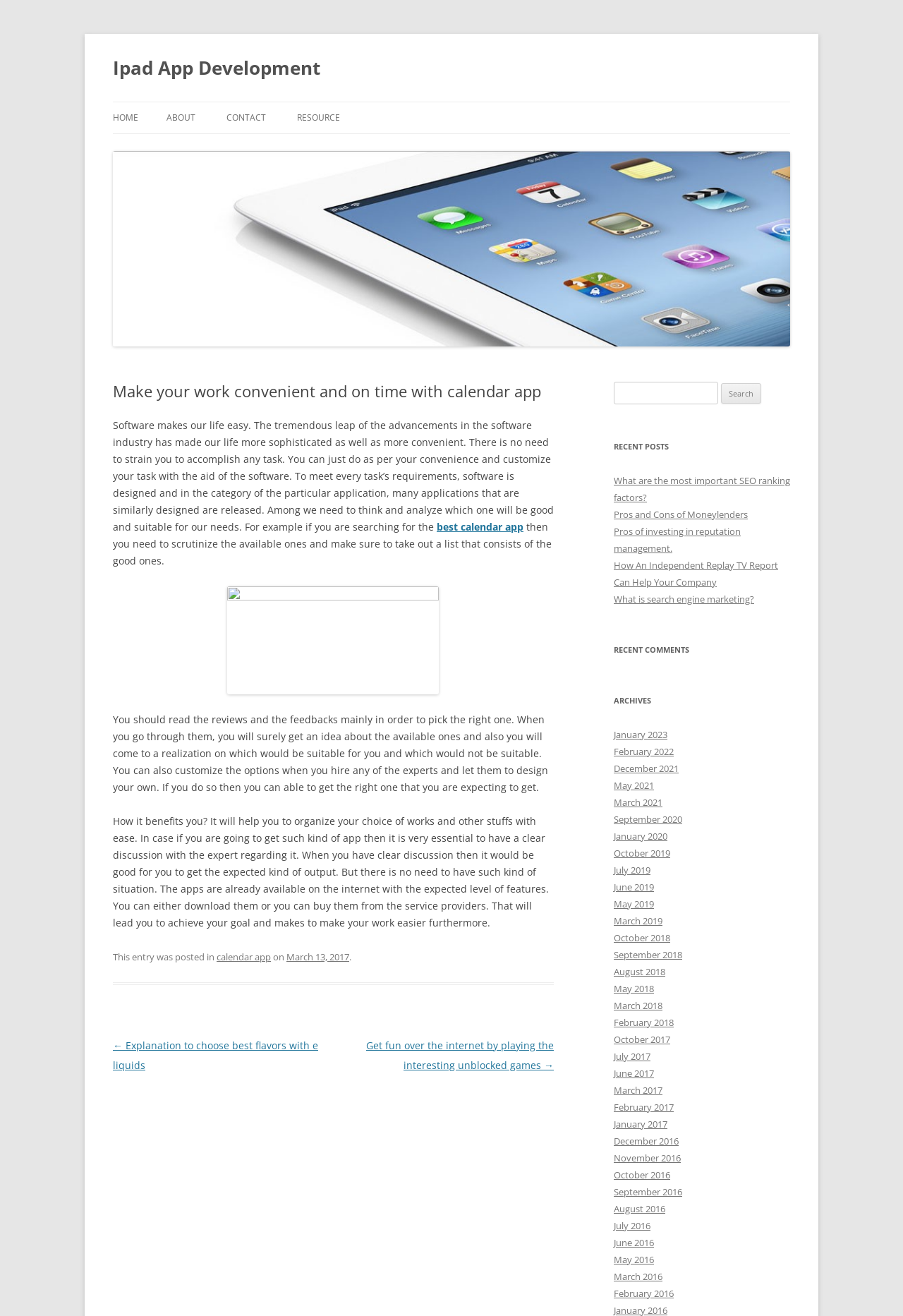Find the bounding box coordinates of the element to click in order to complete the given instruction: "Go to the 'ABOUT' page."

[0.184, 0.078, 0.216, 0.101]